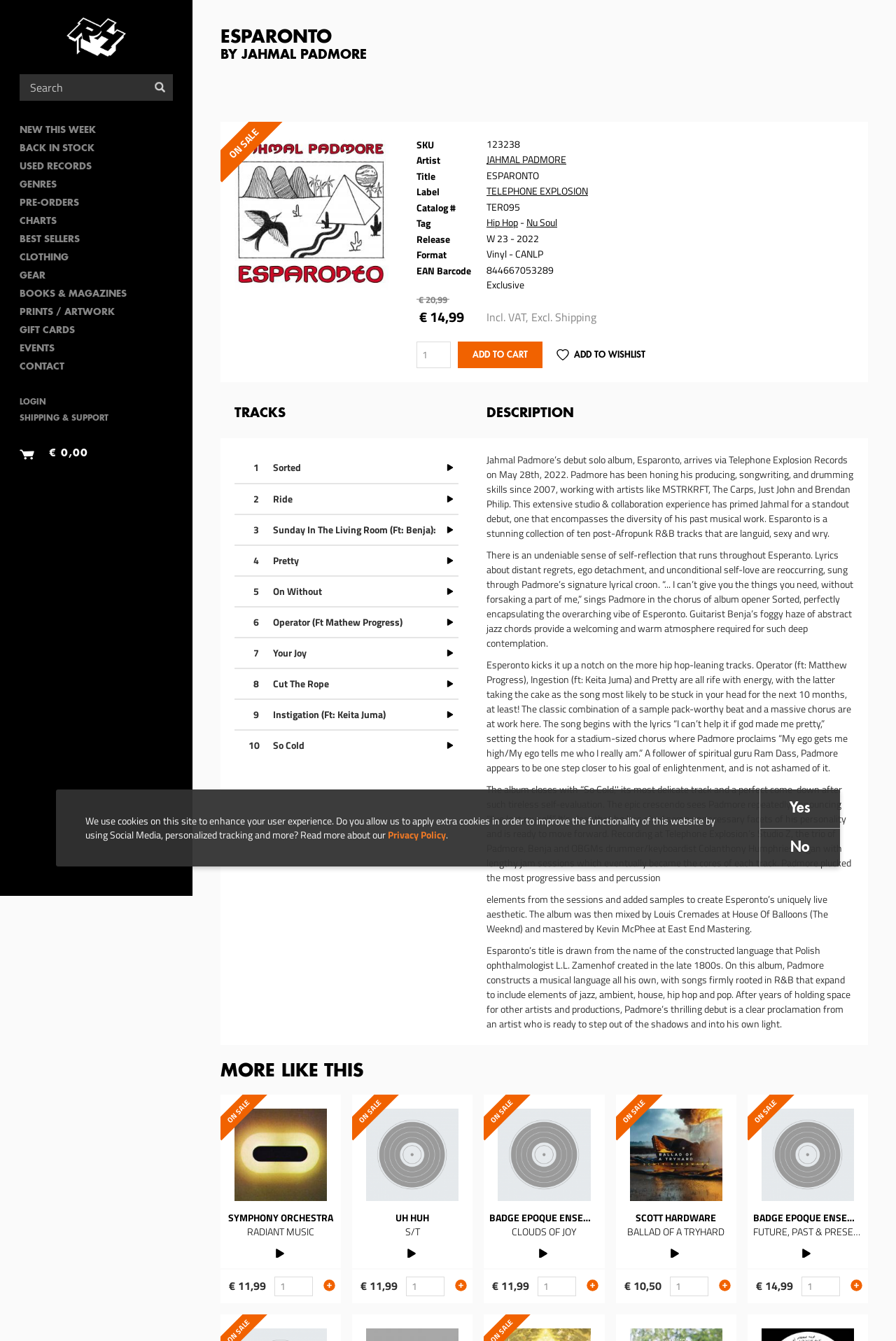Write a detailed summary of the webpage.

This webpage is about Jahmal Padmore's debut solo album, Esparonto, which is set to be released on May 28th, 2022, via Telephone Explosion Records. At the top left corner, there is a Rush Hour logo, and next to it, a search bar with a "SEARCH" button. Below these elements, there are several links to different sections of the website, including "NEW THIS WEEK", "BACK IN STOCK", "USED RECORDS", and more.

On the right side of the page, there is a table with information about the album, including the artist's name, title, label, catalog number, and release date. Below this table, there are buttons to add the album to the cart or wishlist.

Further down the page, there is a section titled "TRACKS", which lists the songs on the album, including "Ride", "Sunday In The Living Room (Ft: Benja)", and "Operator (Ft Mathew Progress)". 

Next to the tracklist, there is a section titled "DESCRIPTION", which provides a detailed description of the album. The text explains that Esparonto is a collection of ten post-Afropunk R&B tracks that are languid, sexy, and wry, and that the album features lyrics about self-reflection, ego detachment, and unconditional self-love. The description also highlights the album's more hip-hop leaning tracks, such as "Operator" and "Pretty", which feature energetic beats and catchy choruses.